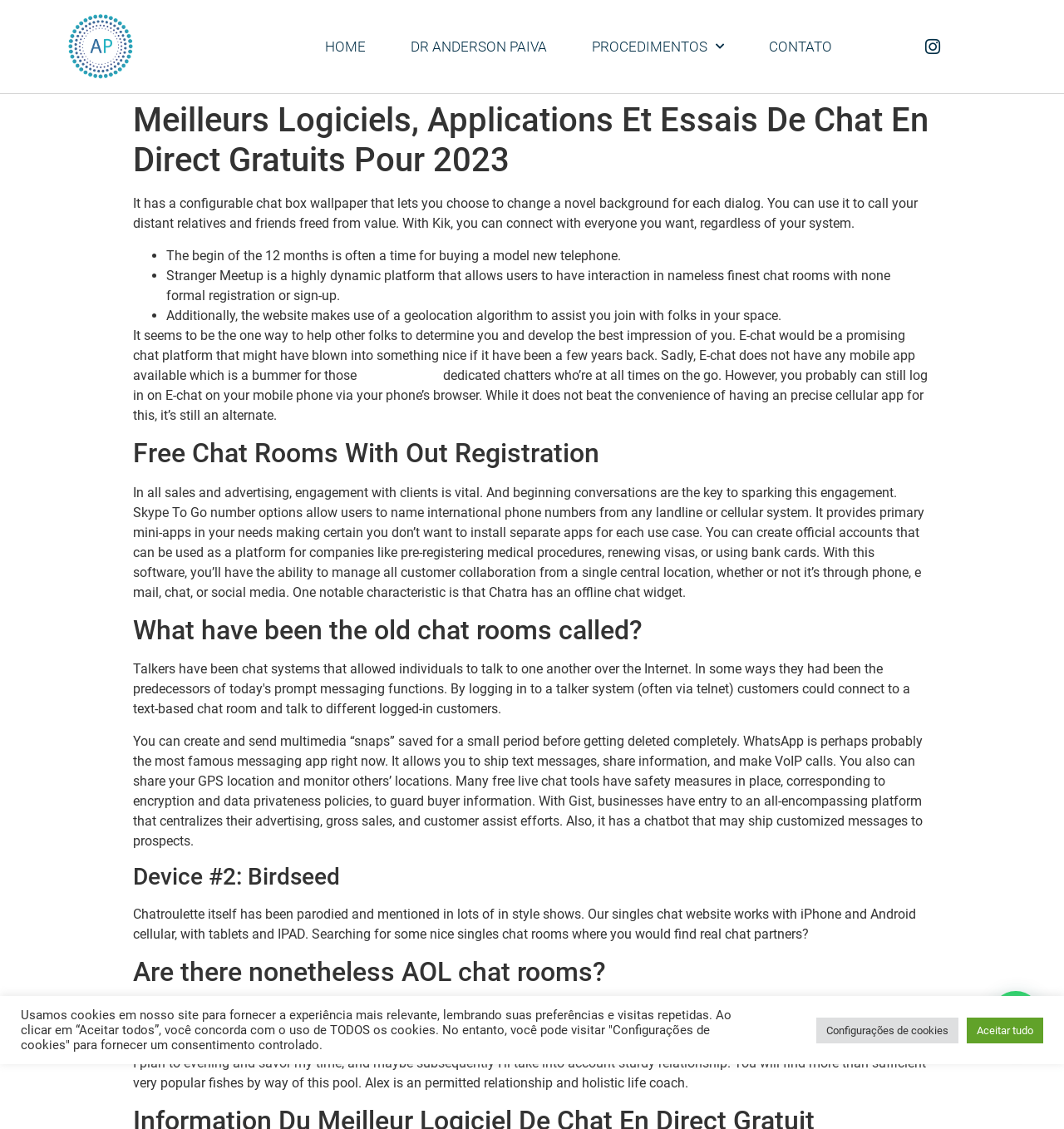Give an in-depth explanation of the webpage layout and content.

This webpage is about the best software, applications, and free chat trials for 2023, as indicated by the title "Meilleurs Logiciels, Applications Et Essais De Chat En Direct Gratuits Pour 2023 – Dr. Anderson Paiva". 

At the top of the page, there is a navigation menu with links to "HOME", "DR ANDERSON PAIVA", "PROCEDIMENTOS", and "CONTATO". On the right side of the navigation menu, there is a link to Instagram. 

Below the navigation menu, there is a large heading that repeats the title of the webpage. 

The main content of the webpage is divided into several sections. The first section describes the features of a chat platform, including a configurable chat box wallpaper and the ability to connect with others regardless of the system. 

The next section is a list of points, each describing a different chat platform or feature. These points are marked with bullet points and include information about Stranger Meetup, a platform that allows users to interact in anonymous chat rooms, and E-chat, a platform that does not have a mobile app. 

Following this section, there is a heading "Free Chat Rooms With Out Registration" and a long paragraph of text that discusses the importance of engagement with clients and the features of different chat platforms, including Skype To Go and Chatra. 

The next section has a heading "What have been the old chat rooms called?" and a long paragraph of text that discusses WhatsApp, a popular messaging app, and Gist, a platform that centralizes marketing, sales, and customer support efforts. 

The following section has a heading "Device #2: Birdseed" and a paragraph of text that discusses Chatroulette and singles chat rooms. 

The next section has a heading "Are there still AOL chat rooms?" and a paragraph of text that discusses the author's plans for the evening and their approach to relationships. 

At the bottom of the page, there is a section about cookies, with a message in Portuguese and two buttons, "Configurações de cookies" and "Aceitar tudo". There is also a button "Posso te ajudar?" which means "Can I help you?" in Portuguese.